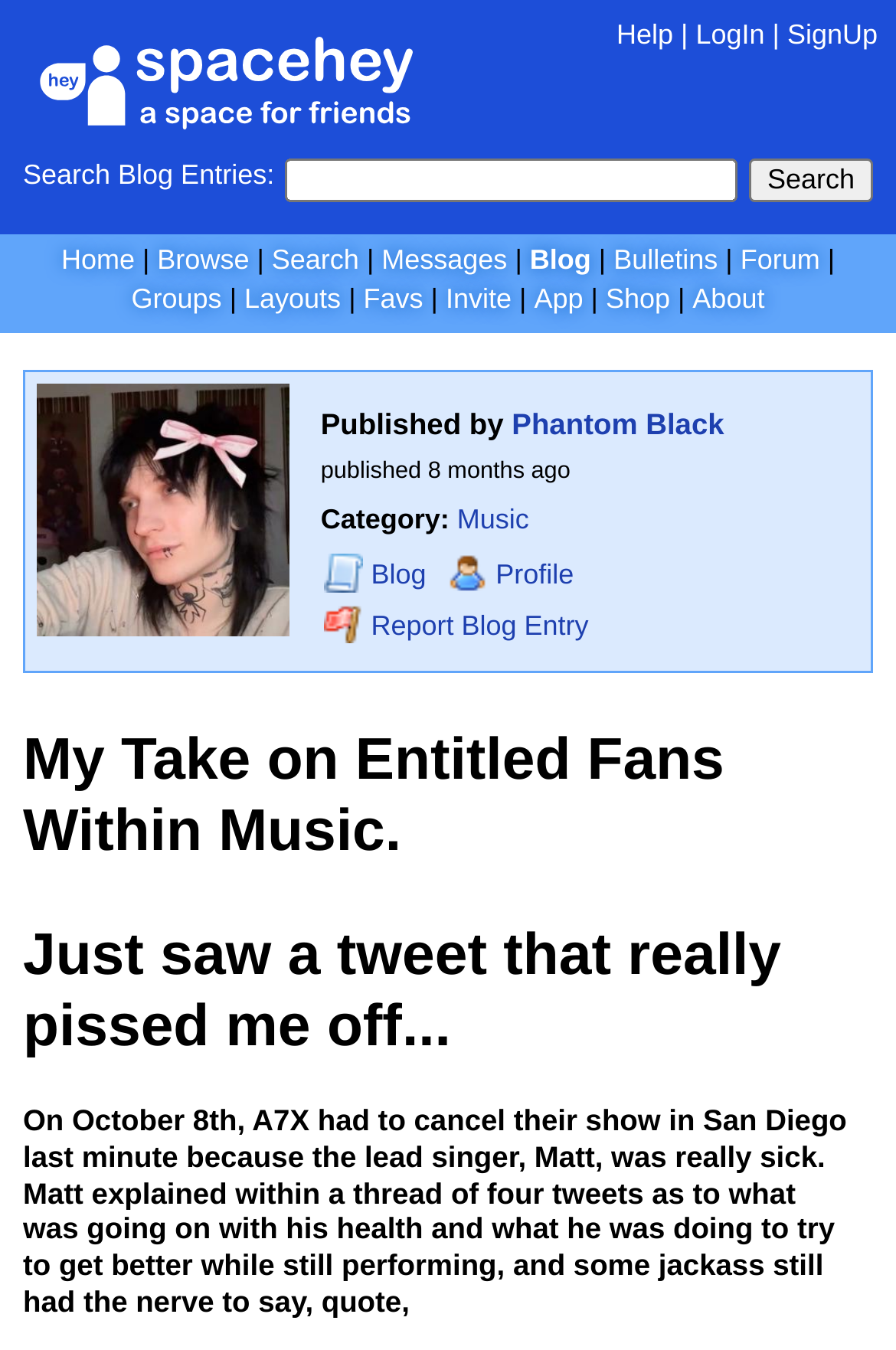Pinpoint the bounding box coordinates of the clickable element to carry out the following instruction: "LogIn."

[0.776, 0.014, 0.853, 0.037]